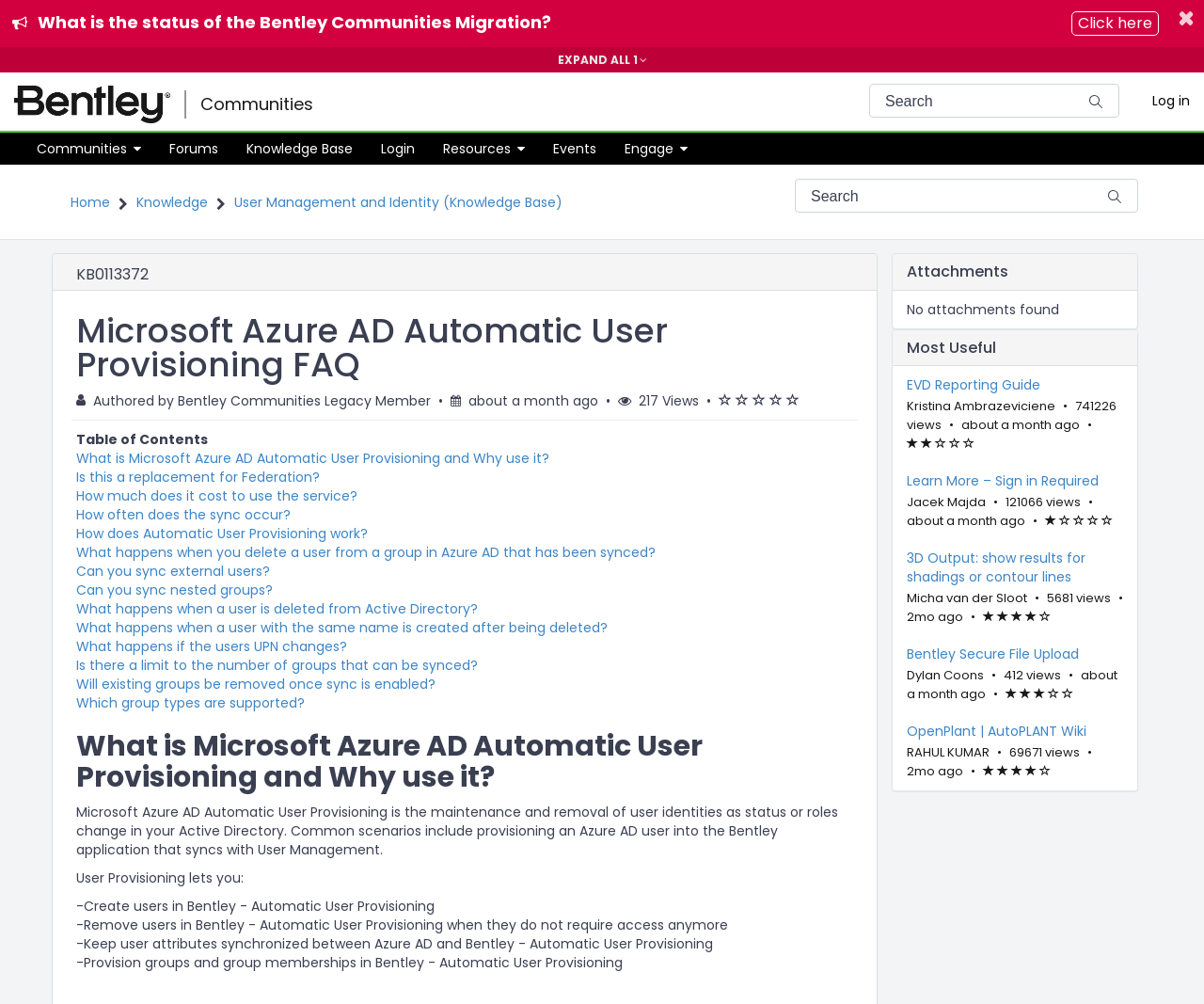Please respond to the question with a concise word or phrase:
What is the purpose of User Provisioning?

Create, remove, and synchronize users